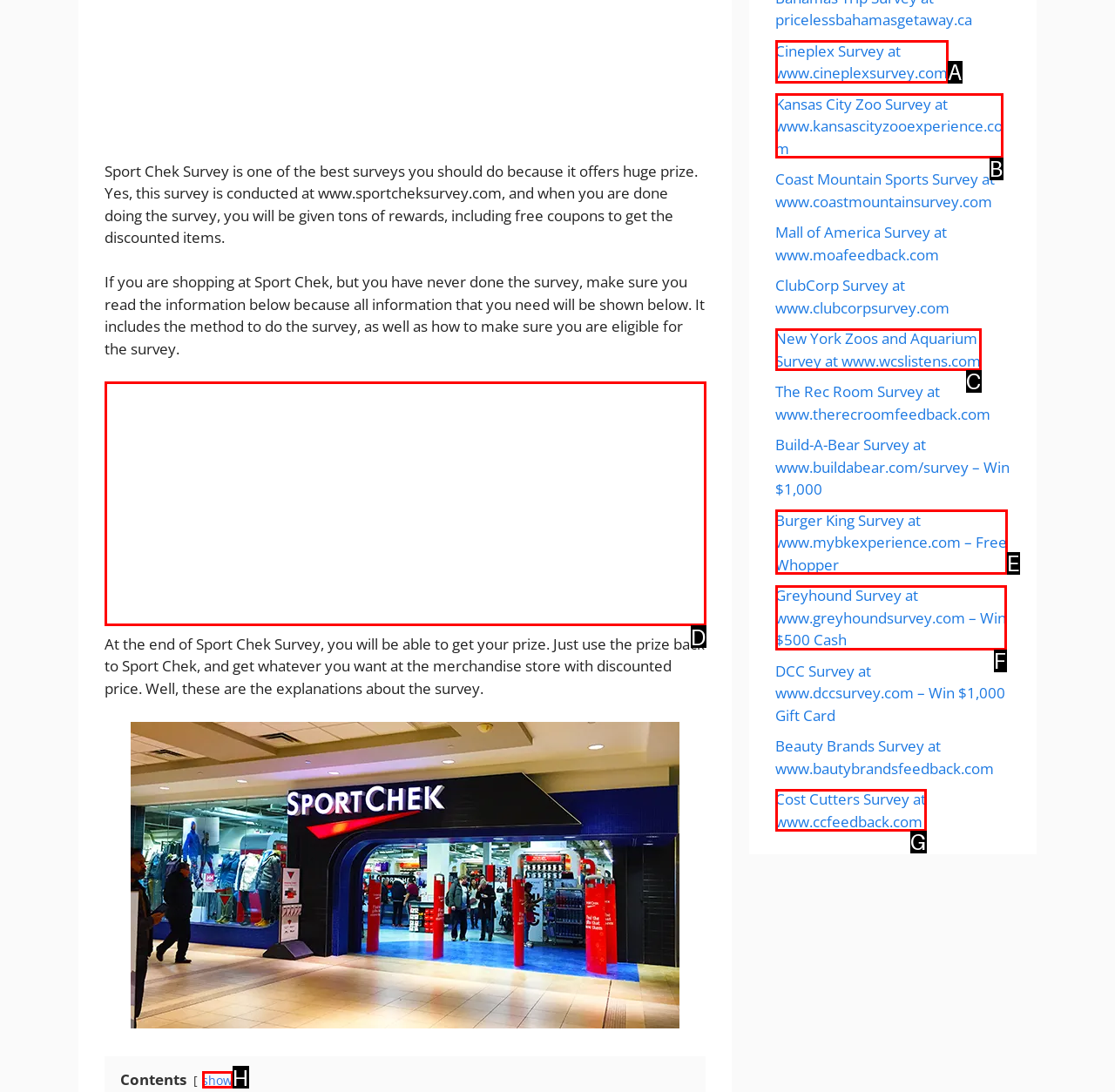Identify the option that corresponds to the given description: Uncategorized. Reply with the letter of the chosen option directly.

None